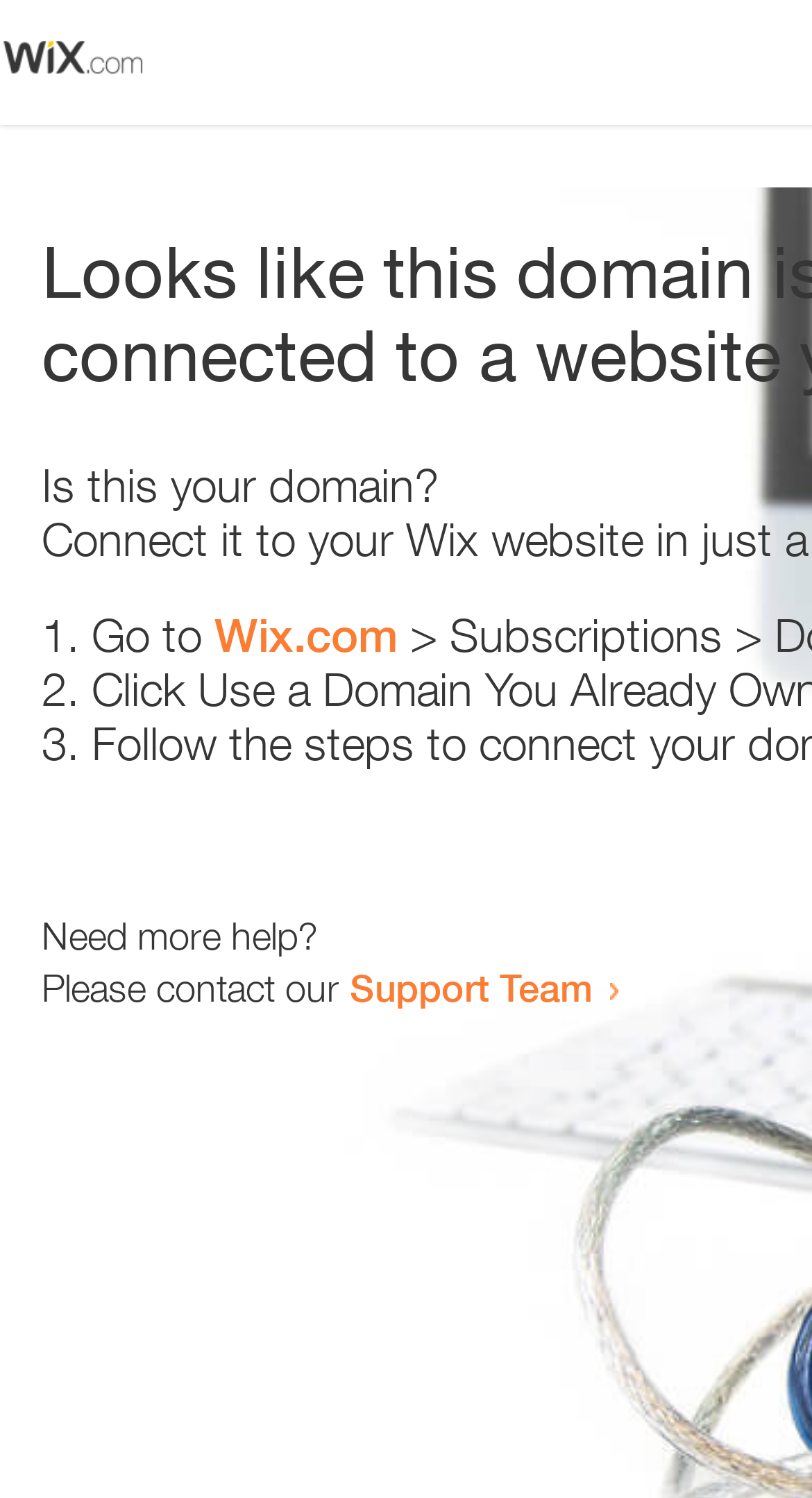Using the description: "Wix.com", determine the UI element's bounding box coordinates. Ensure the coordinates are in the format of four float numbers between 0 and 1, i.e., [left, top, right, bottom].

[0.264, 0.406, 0.49, 0.442]